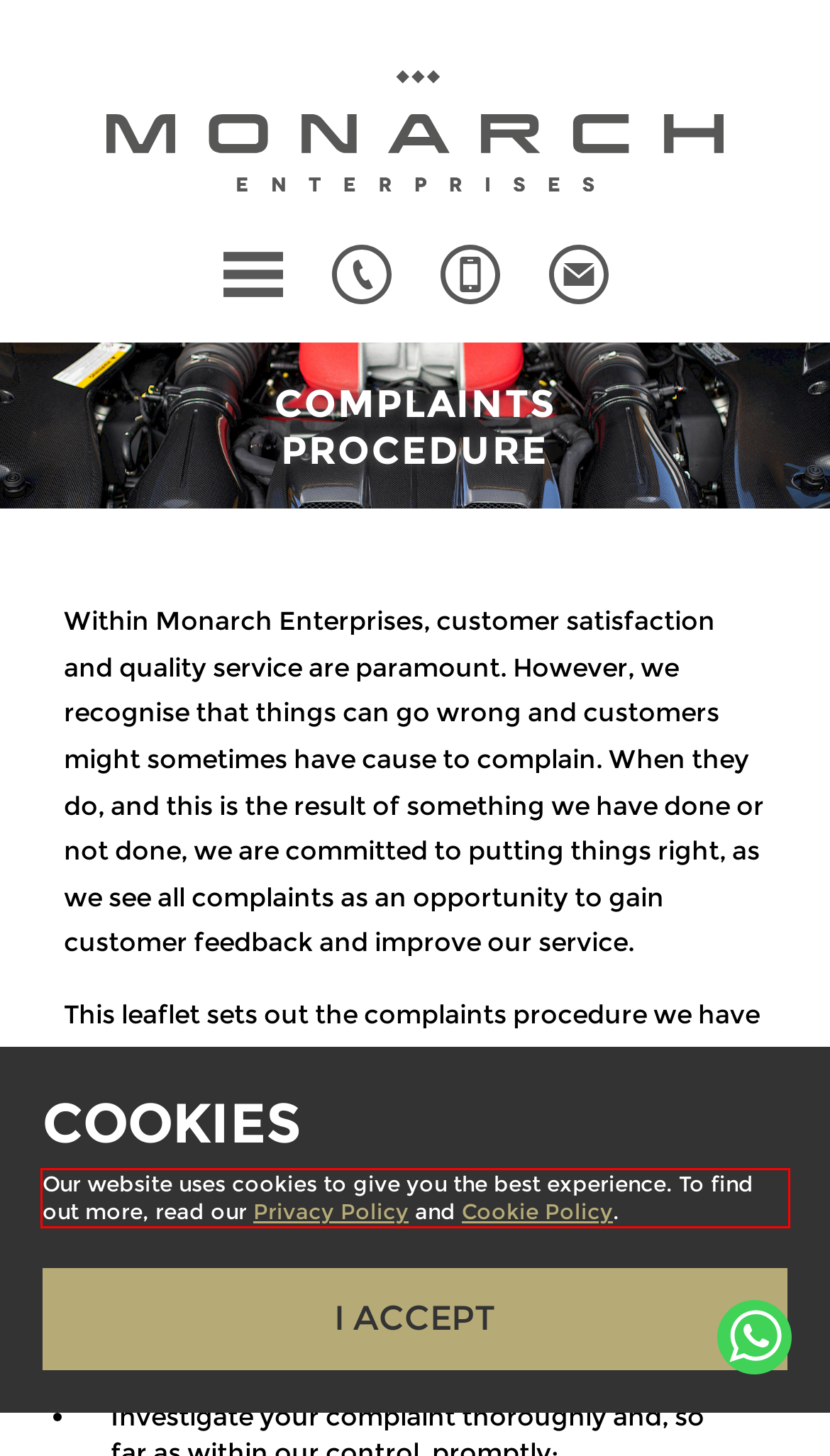You are provided with a screenshot of a webpage that includes a UI element enclosed in a red rectangle. Extract the text content inside this red rectangle.

Our website uses cookies to give you the best experience. To find out more, read our Privacy Policy and Cookie Policy.